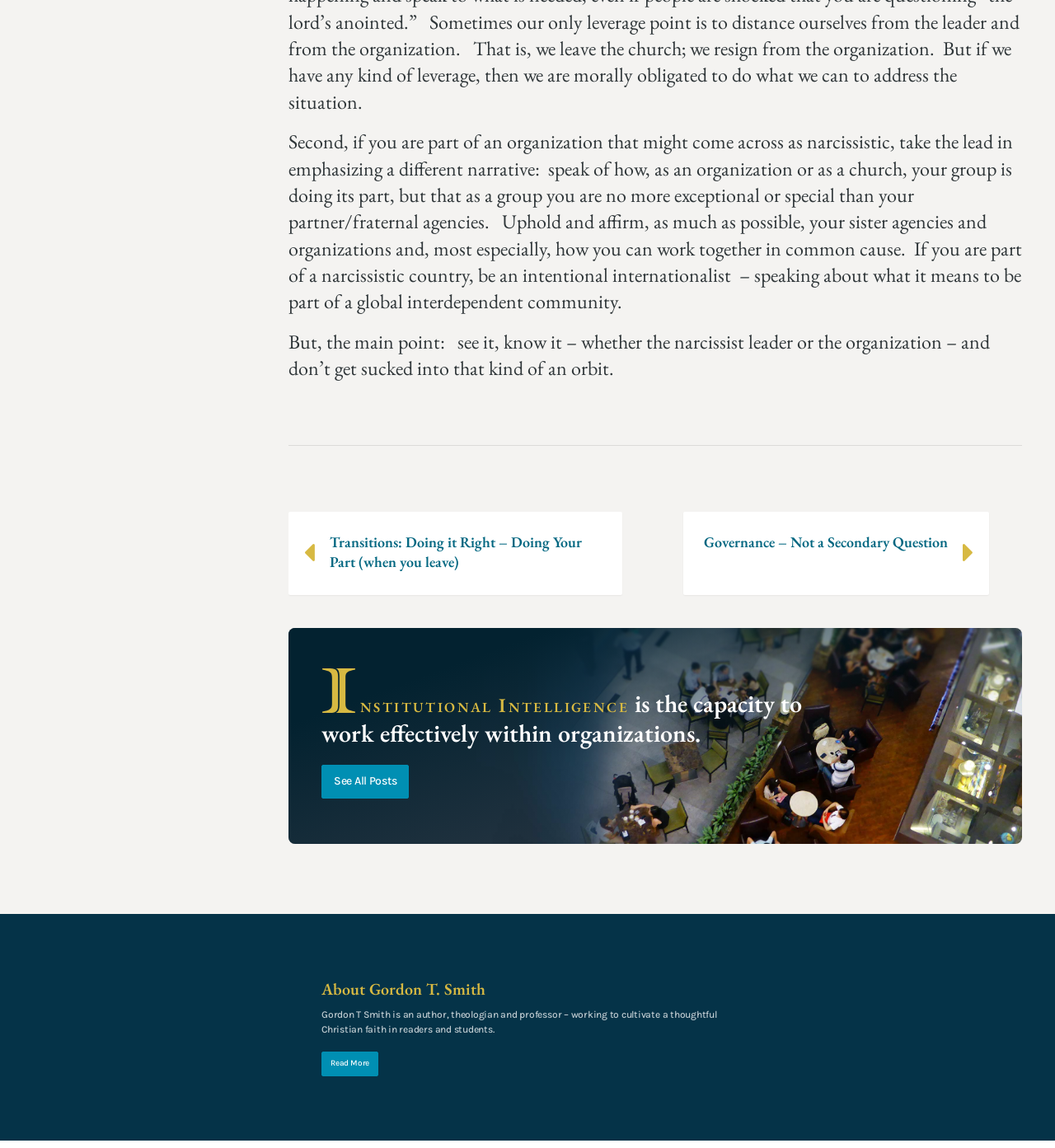Determine the bounding box for the UI element as described: "Read More". The coordinates should be represented as four float numbers between 0 and 1, formatted as [left, top, right, bottom].

[0.305, 0.916, 0.359, 0.937]